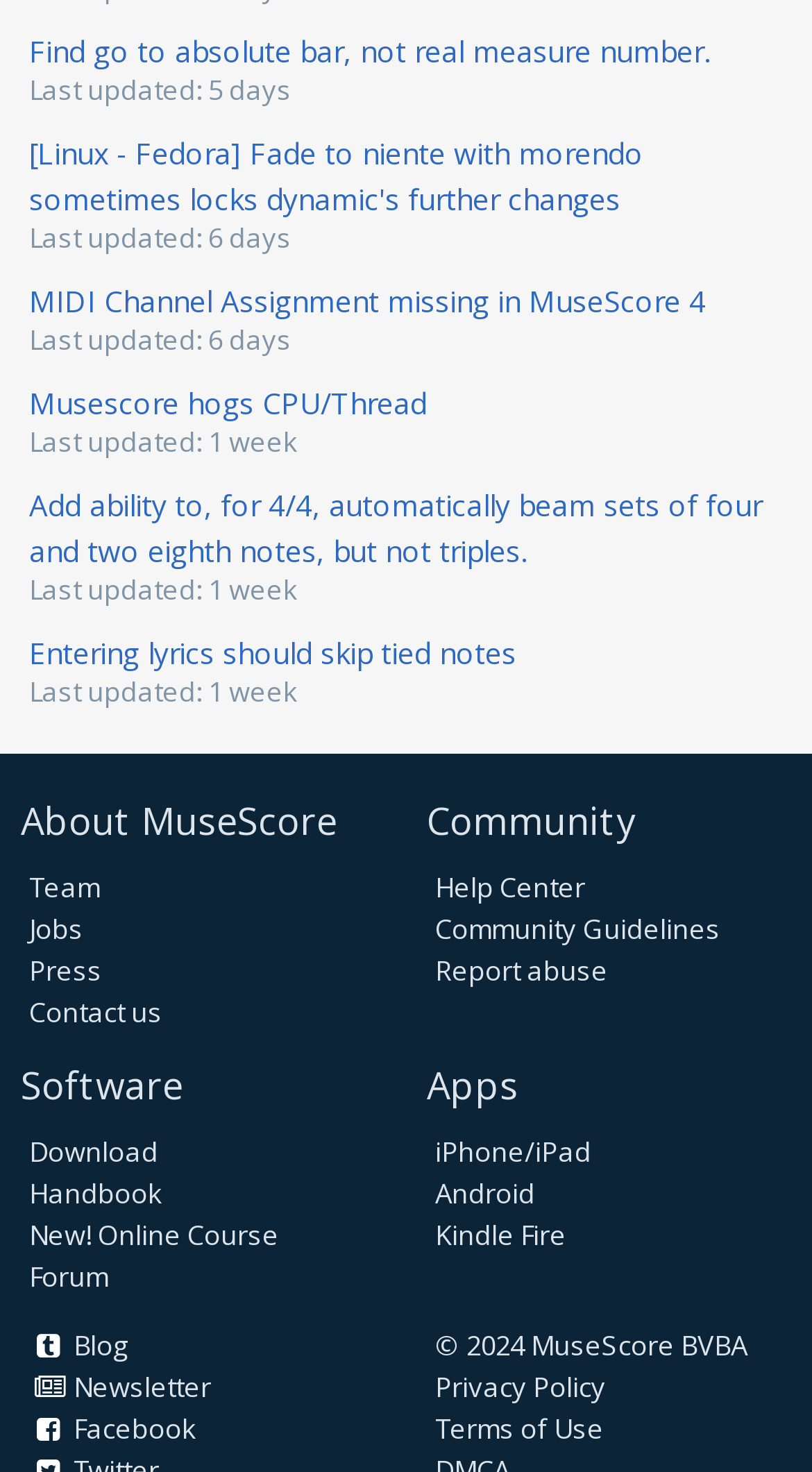Based on the visual content of the image, answer the question thoroughly: What is the name of the online course mentioned on the webpage?

I found the answer by looking at the link with the text 'New! Online Course' which is located under the 'Software' heading.